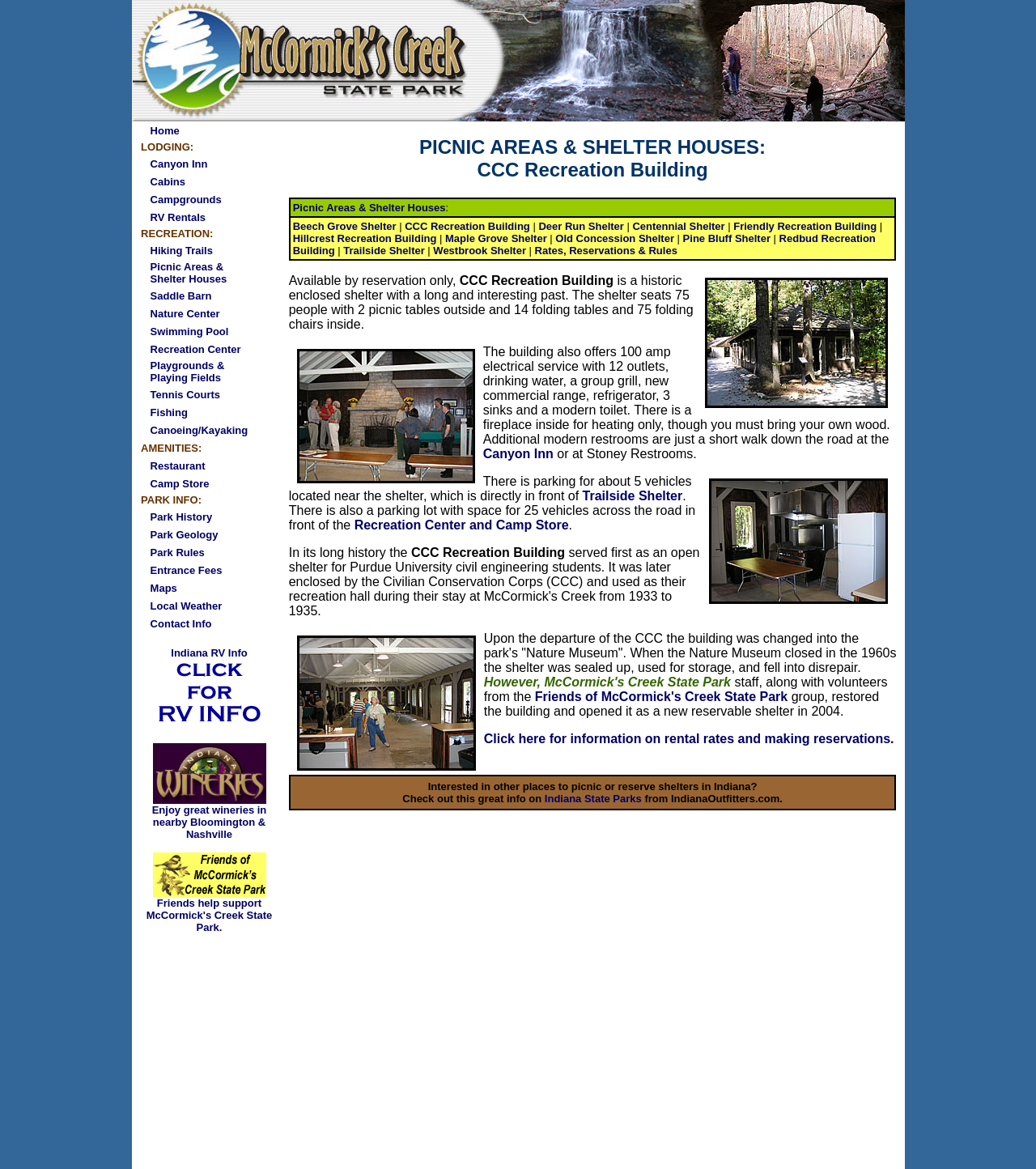Please specify the bounding box coordinates of the element that should be clicked to execute the given instruction: 'Learn about Nature Center'. Ensure the coordinates are four float numbers between 0 and 1, expressed as [left, top, right, bottom].

[0.145, 0.263, 0.212, 0.273]